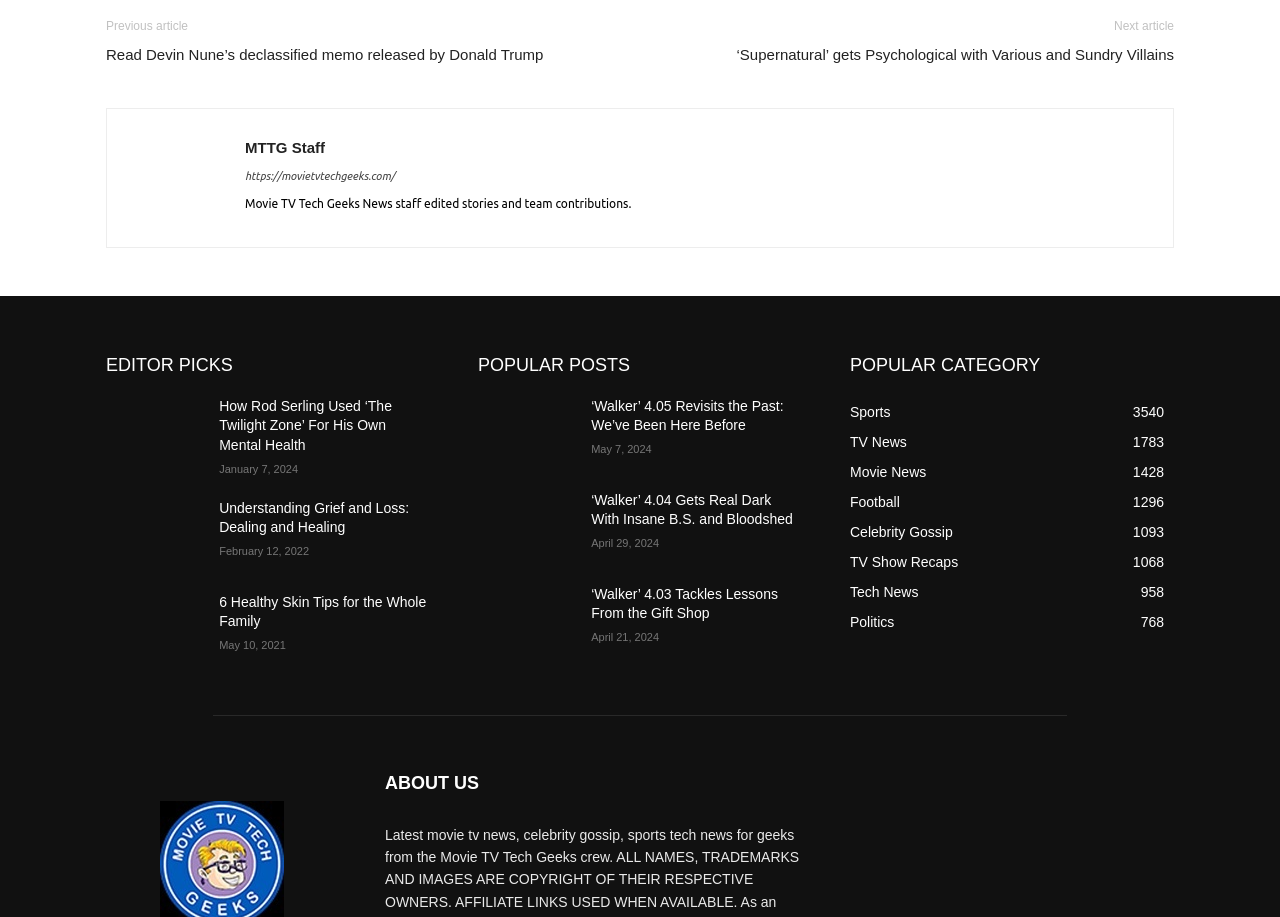Given the element description: "MTTG Staff", predict the bounding box coordinates of this UI element. The coordinates must be four float numbers between 0 and 1, given as [left, top, right, bottom].

[0.191, 0.151, 0.254, 0.17]